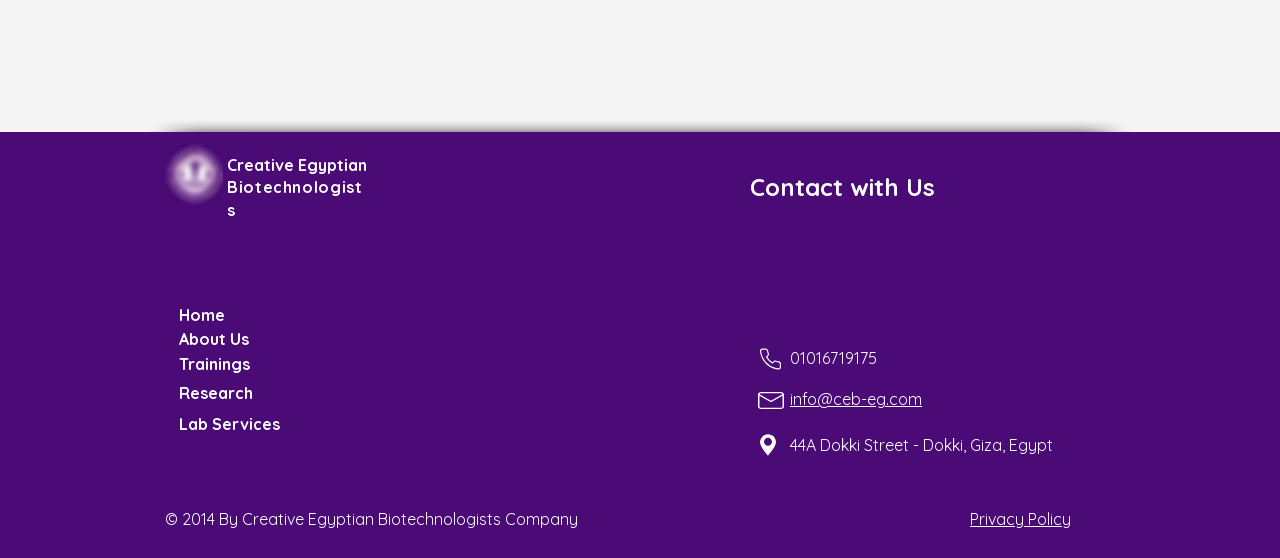With reference to the screenshot, provide a detailed response to the question below:
What is the phone number?

The phone number is located in the 'Contact with Us' section, and it is written as '01016719175'.